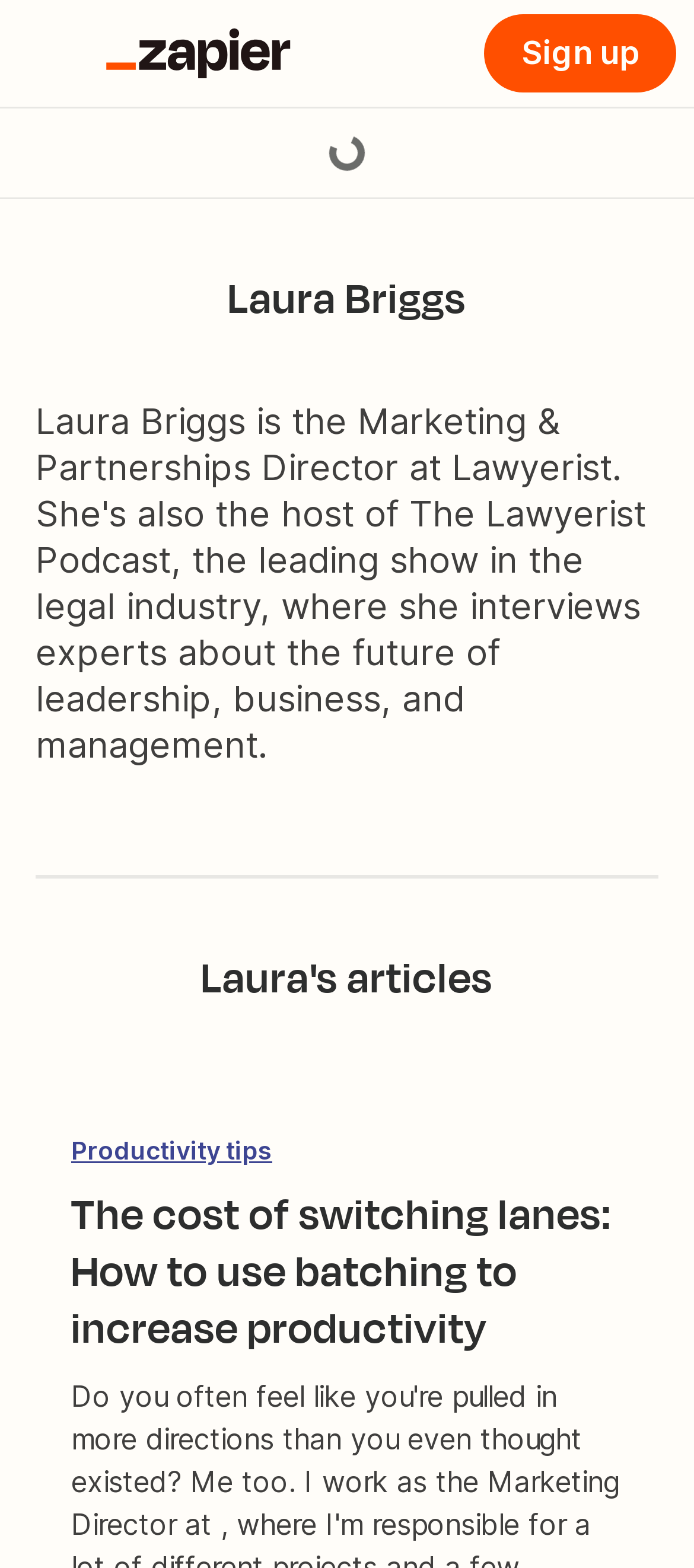Identify the bounding box coordinates of the clickable region required to complete the instruction: "Skip to main content". The coordinates should be given as four float numbers within the range of 0 and 1, i.e., [left, top, right, bottom].

[0.151, 0.05, 0.4, 0.064]